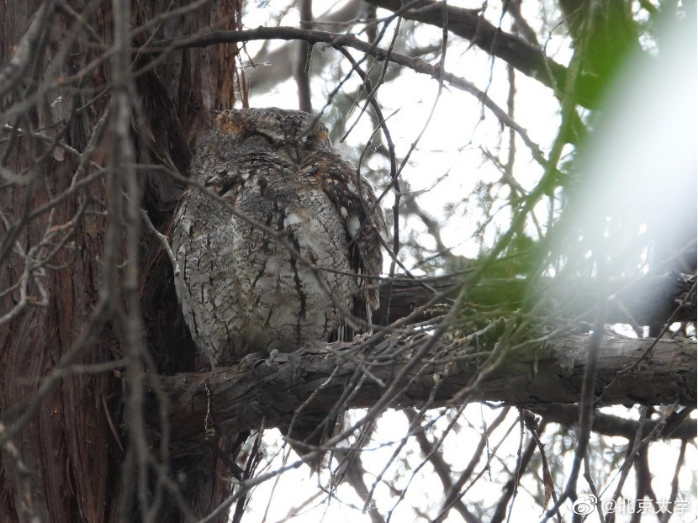Generate an in-depth description of the image.

The image captures the elusive Oriental Scops Owl (Otus sunia) resting on a branch, seamlessly camouflaged among the intricate patterns of tree bark and foliage. This nocturnal bird, known for its haunting love song that often mystifies observers, is shrouded in an ethereal ambiance as it reclines, embodying the serene beauty of its natural habitat. The striking blend of earthy tones in its plumage allows it to remain almost undetectable against the tree's surface. As highlighted in a recent feature, the protected area around Peking University is home to a diverse array of wildlife, making it a vital sanctuary for species like the Oriental Scops Owl, which migrates to this region each spring. This captivating image invites viewers to appreciate the richness of biodiversity and the enchanting world of wildlife within urban landscapes.